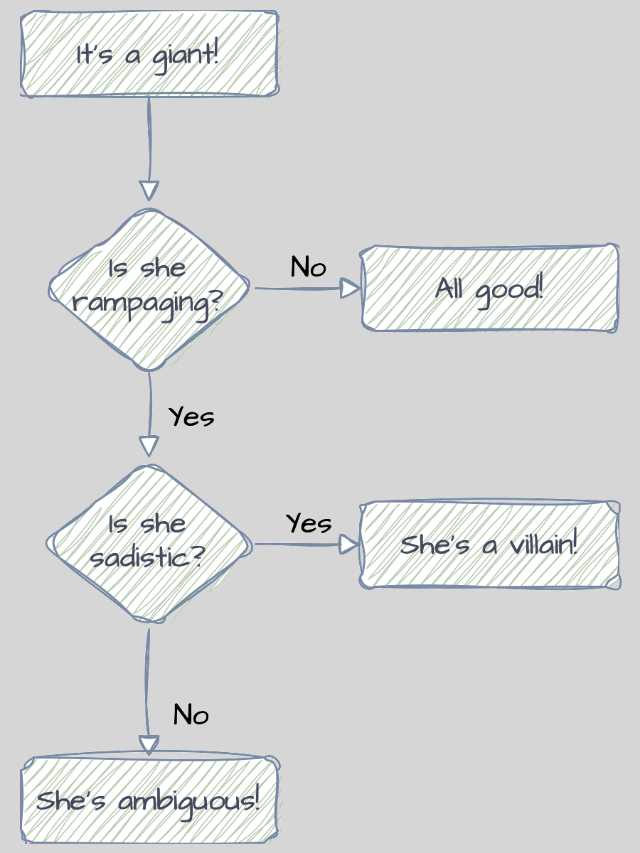Provide a short, one-word or phrase answer to the question below:
What is the conclusion if the giant is not rampaging?

All good!